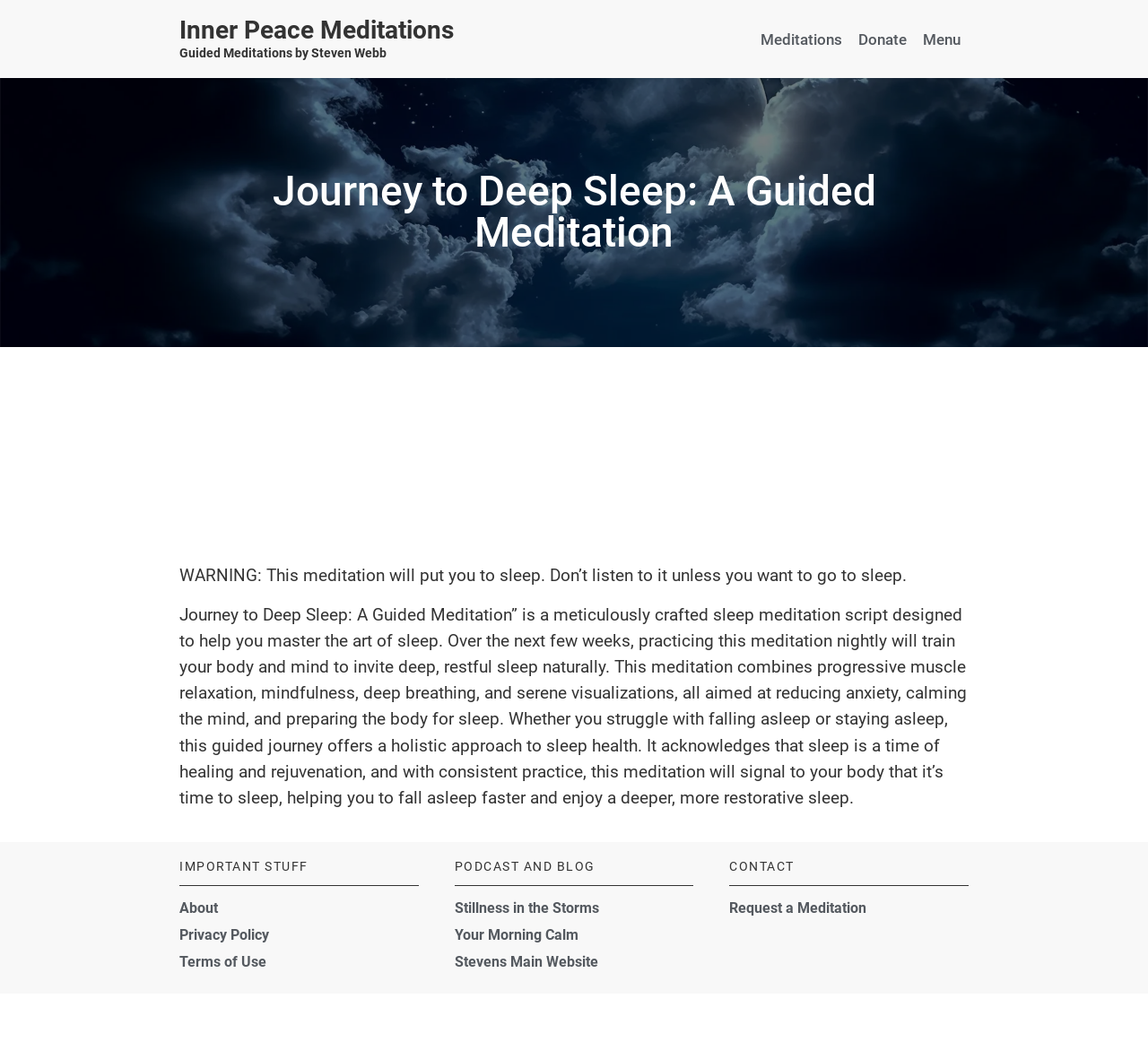Provide the bounding box coordinates of the area you need to click to execute the following instruction: "Go to the 'Meditations' page".

[0.655, 0.029, 0.741, 0.046]